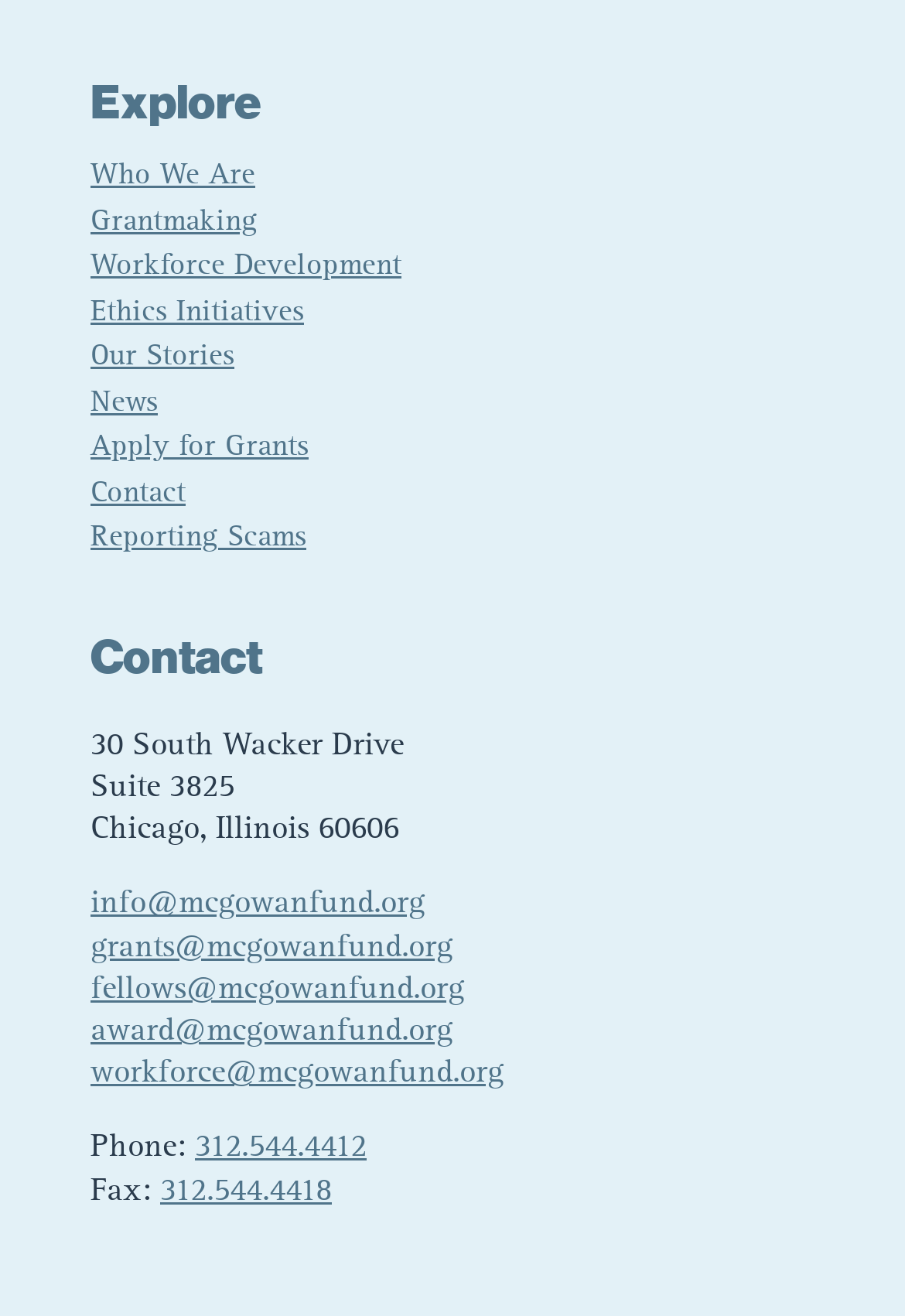Please identify the bounding box coordinates of the area that needs to be clicked to fulfill the following instruction: "Click on 'Apply for Grants'."

[0.1, 0.329, 0.341, 0.352]